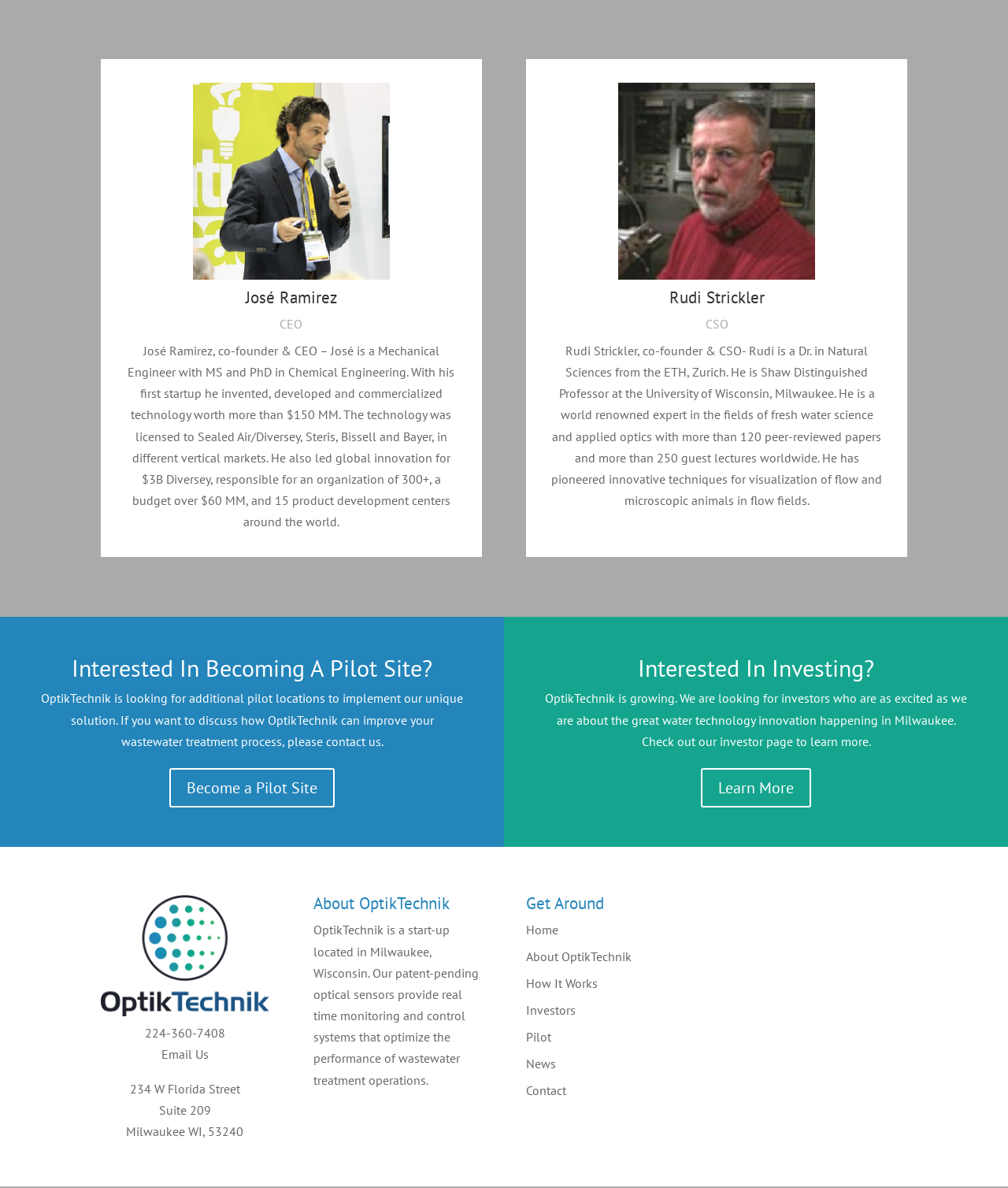Carefully examine the image and provide an in-depth answer to the question: What is the expertise of Rudi Strickler?

The answer can be found by reading the StaticText element associated with Rudi Strickler, which mentions that he is a world-renowned expert in the fields of fresh water science and applied optics.